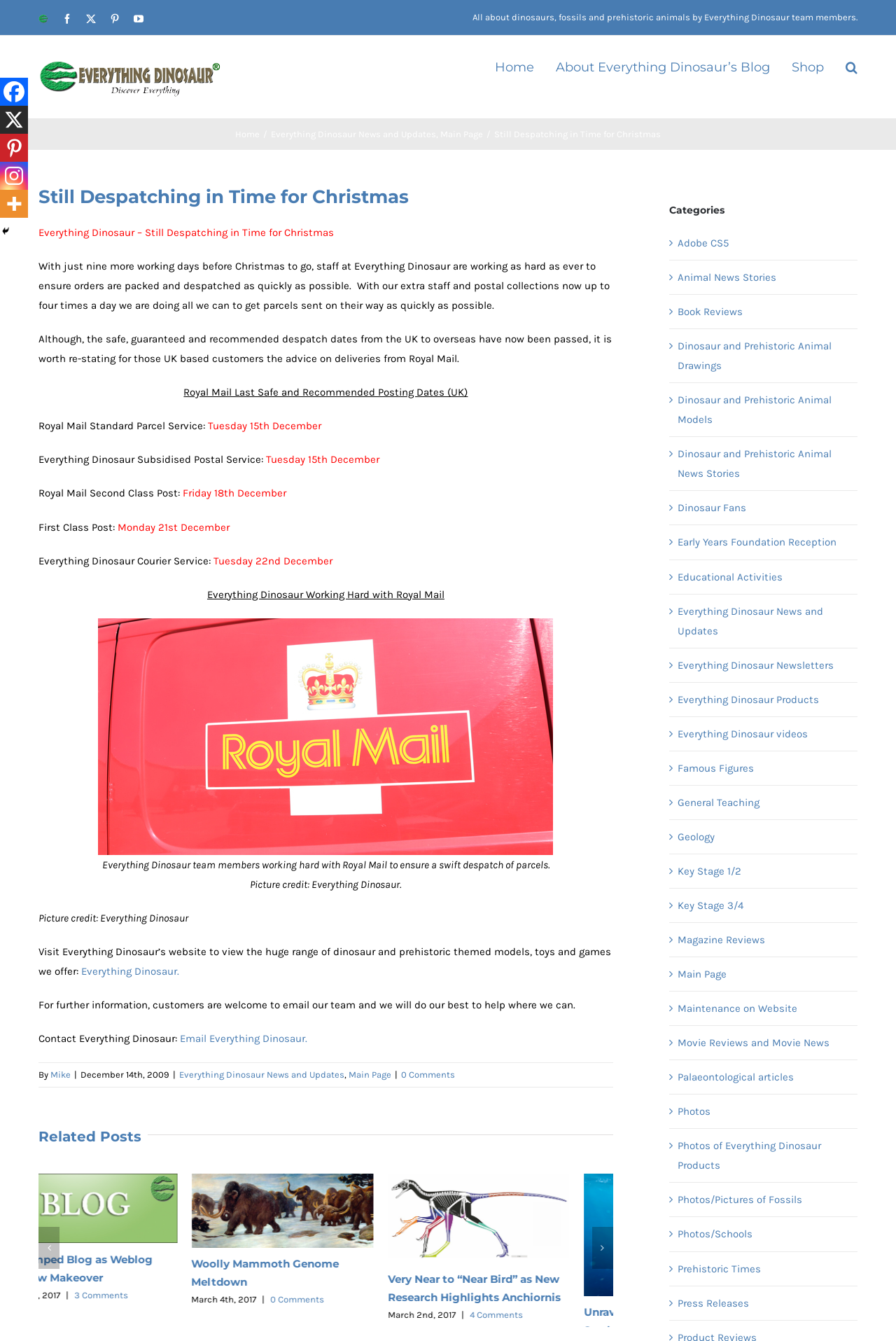Describe all the visual and textual components of the webpage comprehensively.

The webpage is about Everything Dinosaur, a website that sells dinosaur and prehistoric themed models, toys, and games. At the top of the page, there is a navigation menu with links to the home page, about the blog, and a shop. Below the navigation menu, there is a page title bar with links to the home page, news and updates, and the main page.

The main content of the page is an article titled "Still Despatching in Time for Christmas" with a heading that indicates the team at Everything Dinosaur is working hard to ensure orders are packed and dispatched as quickly as possible. The article provides information on the last recommended posting dates for Christmas parcels and advises customers on the safe and recommended despatch dates from Royal Mail.

The article is accompanied by an image of Royal Mail and Everything Dinosaur team members working together to ensure a swift despatch of parcels. There are also links to the Everything Dinosaur website and an email address for customers to contact the team.

At the bottom of the page, there are links to related posts, including "Woolly Mammoth Genome Meltdown", "Very Near to “Near Bird” as New Research Highlights Anchiornis", and "A Revamped Blog as Weblog gets New Makeover". Each related post has an image and a link to the full article.

Throughout the page, there are social media links to Facebook, Pinterest, YouTube, and Instagram, as well as a search button and a link to the main menu.